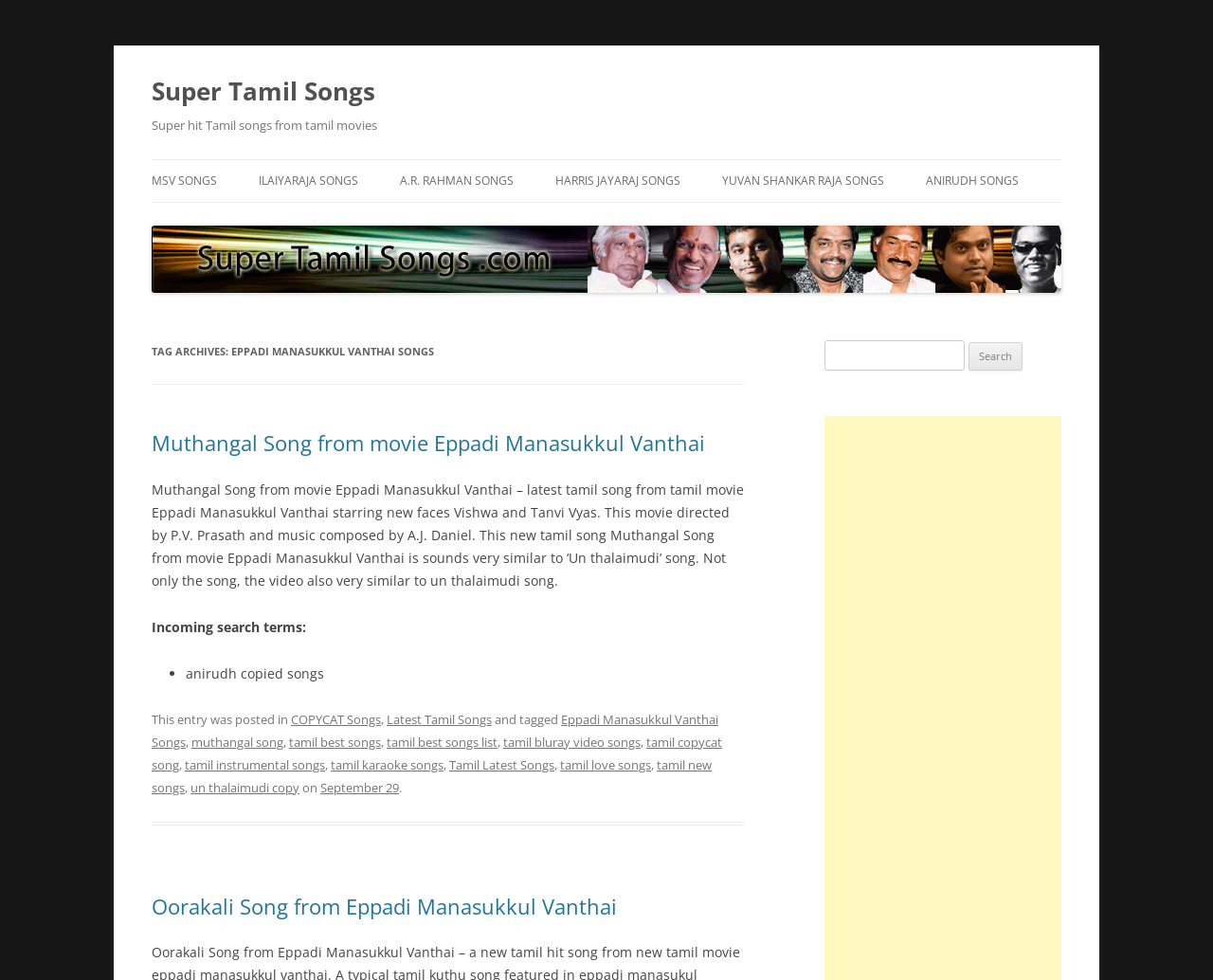Please identify the bounding box coordinates of where to click in order to follow the instruction: "Read about Muthangal Song from movie Eppadi Manasukkul Vanthai".

[0.125, 0.439, 0.613, 0.465]